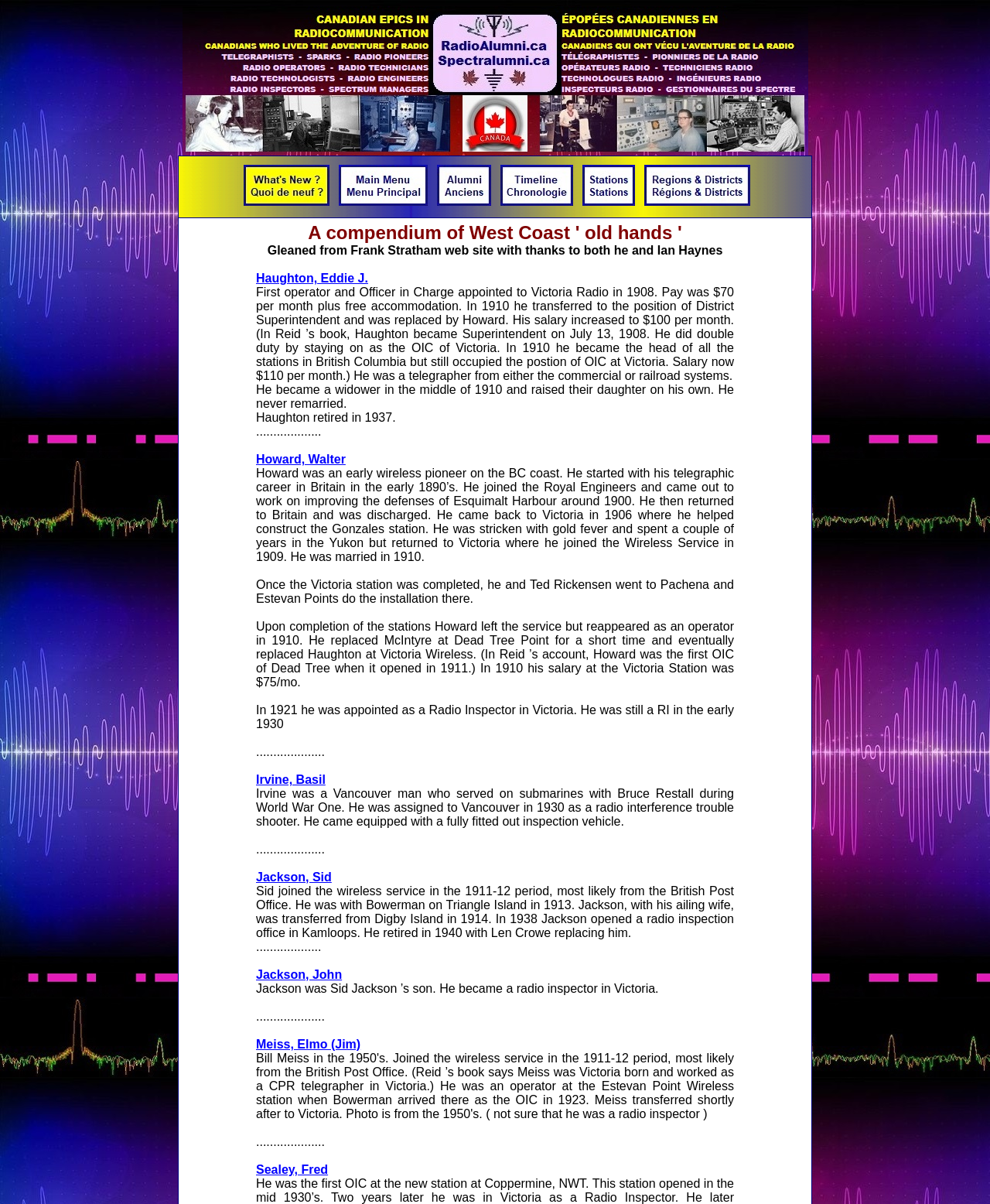Please respond to the question with a concise word or phrase:
What is the name of the person described in the second static text?

Howard, Walter